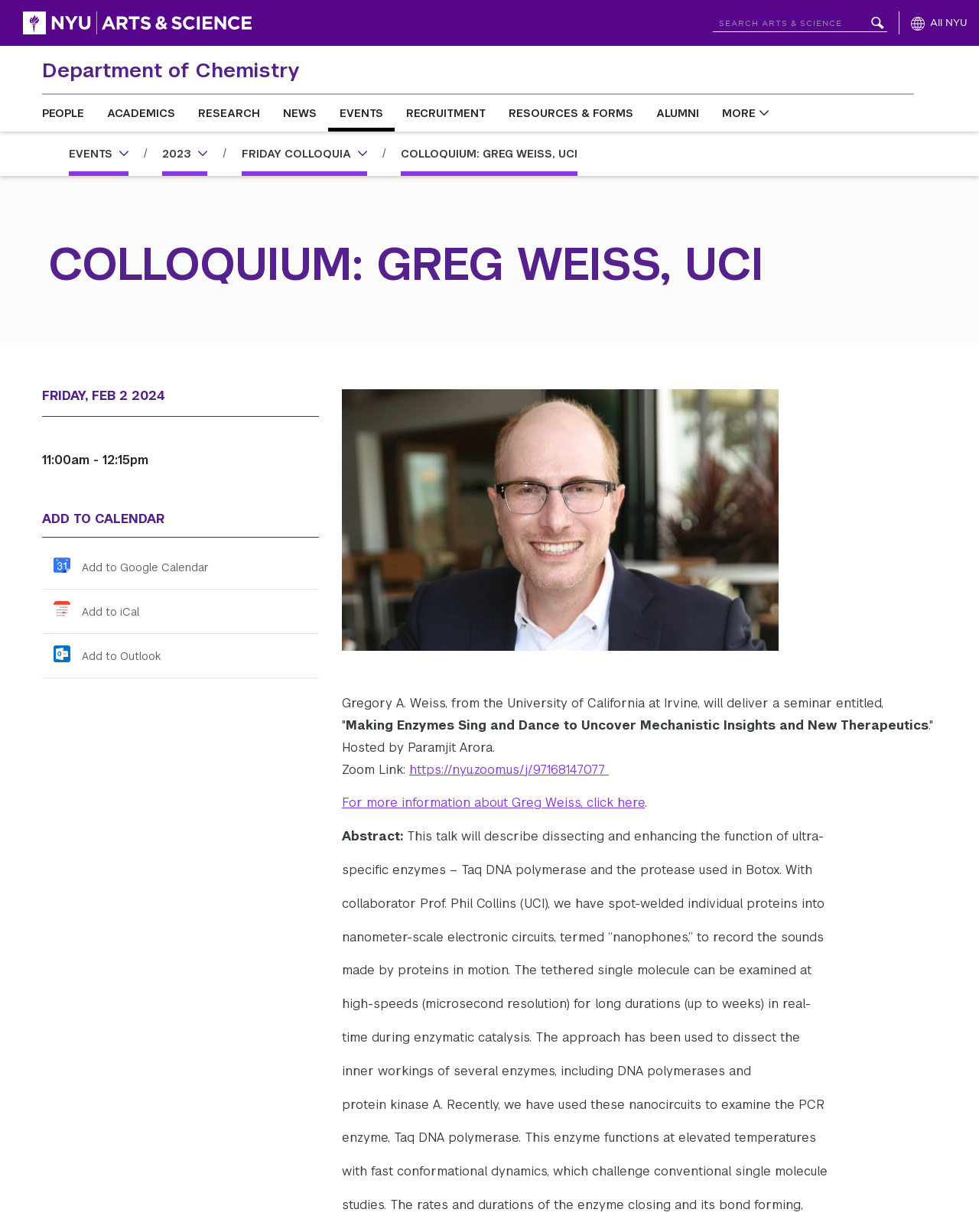Refer to the image and offer a detailed explanation in response to the question: What is the title of the colloquium?

The title of the colloquium can be found in the heading element on the webpage, which is 'COLLOQUIUM: GREG WEISS, UCI'.